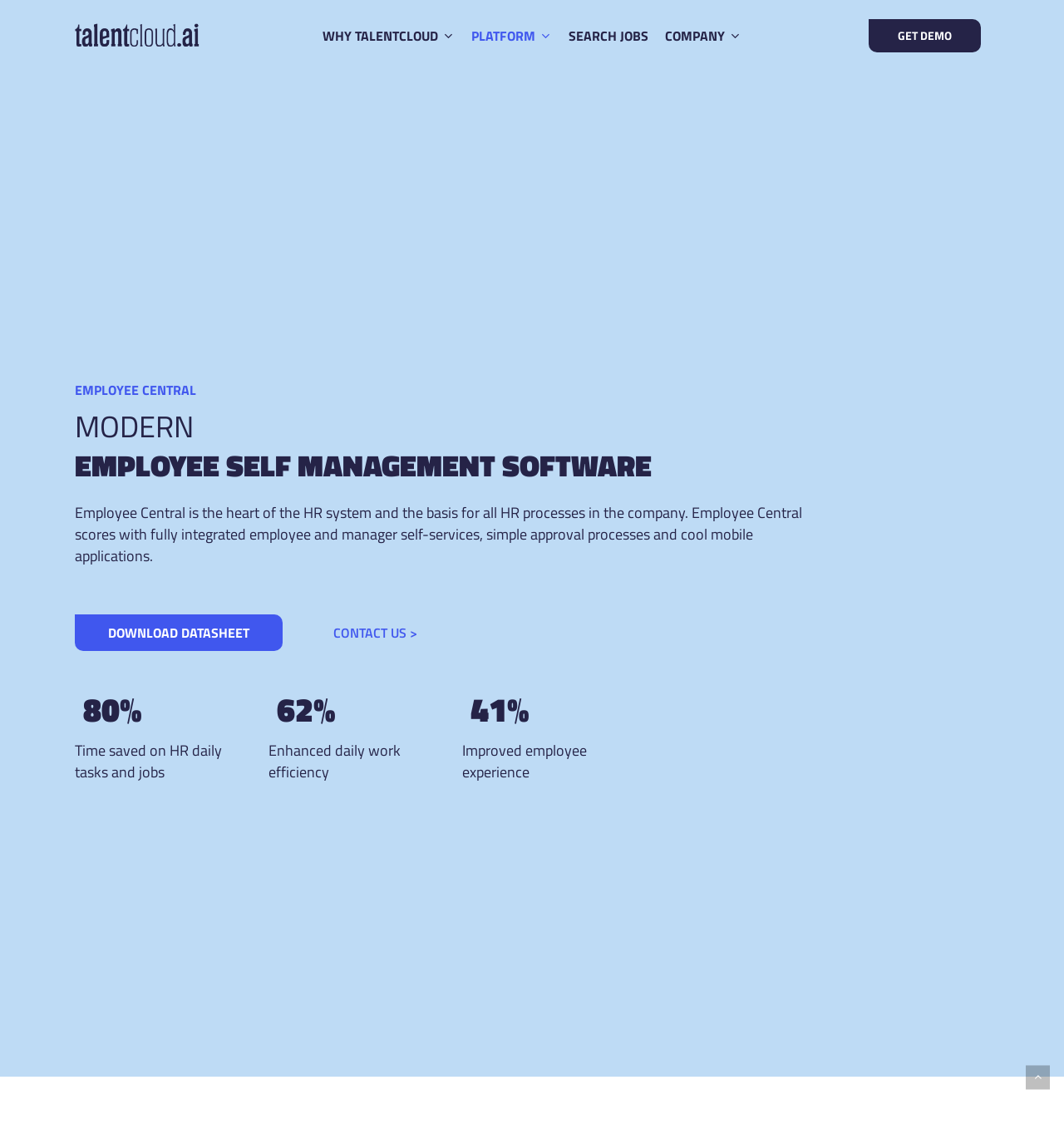Please indicate the bounding box coordinates for the clickable area to complete the following task: "Explore the WHY TALENTCLOUD page". The coordinates should be specified as four float numbers between 0 and 1, i.e., [left, top, right, bottom].

[0.295, 0.023, 0.435, 0.039]